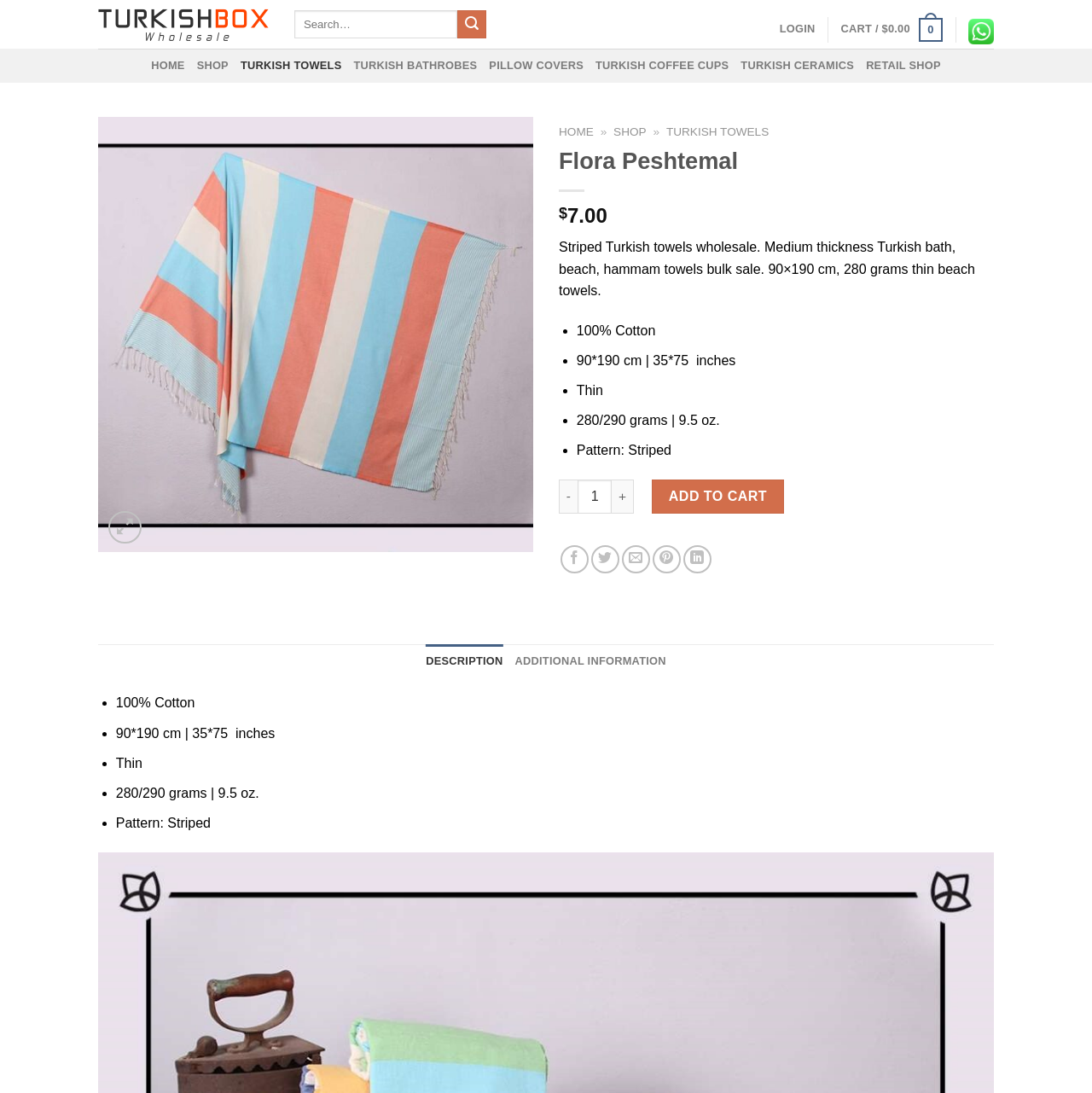Can you specify the bounding box coordinates for the region that should be clicked to fulfill this instruction: "Go to top of the page".

[0.953, 0.962, 0.983, 0.993]